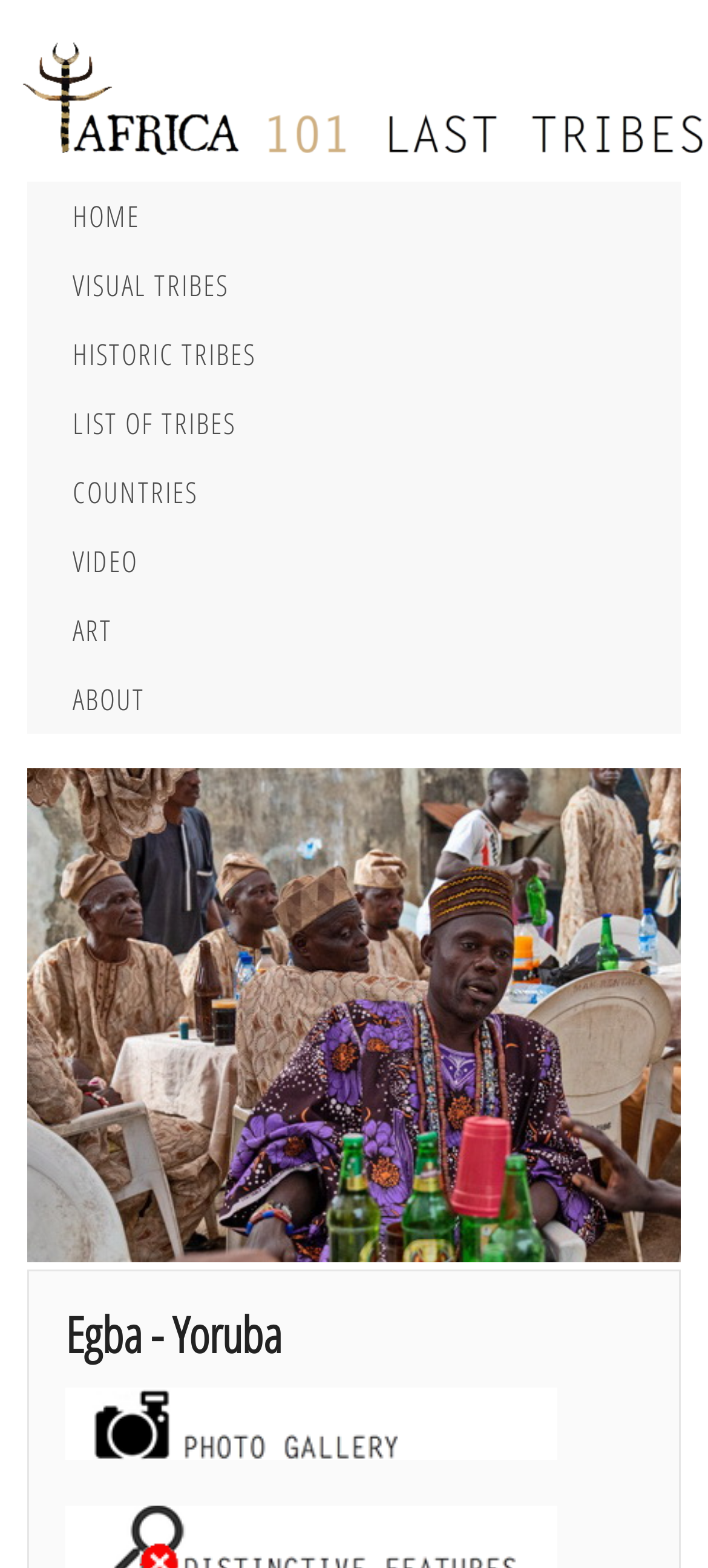Give a complete and precise description of the webpage's appearance.

The webpage is about the Yoruba-Egba people, a tribe in Africa. At the top, there are five navigation links: "HISTORIC TRIBES", "LIST OF TRIBES", "COUNTRIES", "VIDEO", and "ART", followed by an "ABOUT" link. These links are aligned horizontally and take up the top portion of the page.

Below the navigation links, there is a large image of the Egba people, which occupies most of the page's width. Underneath the image, there is a heading that reads "Egba - Yoruba". 

To the right of the heading, there are three small images, stacked vertically. The first image is accompanied by a link, but it does not have a descriptive text. The other two images do not have any accompanying links or text.